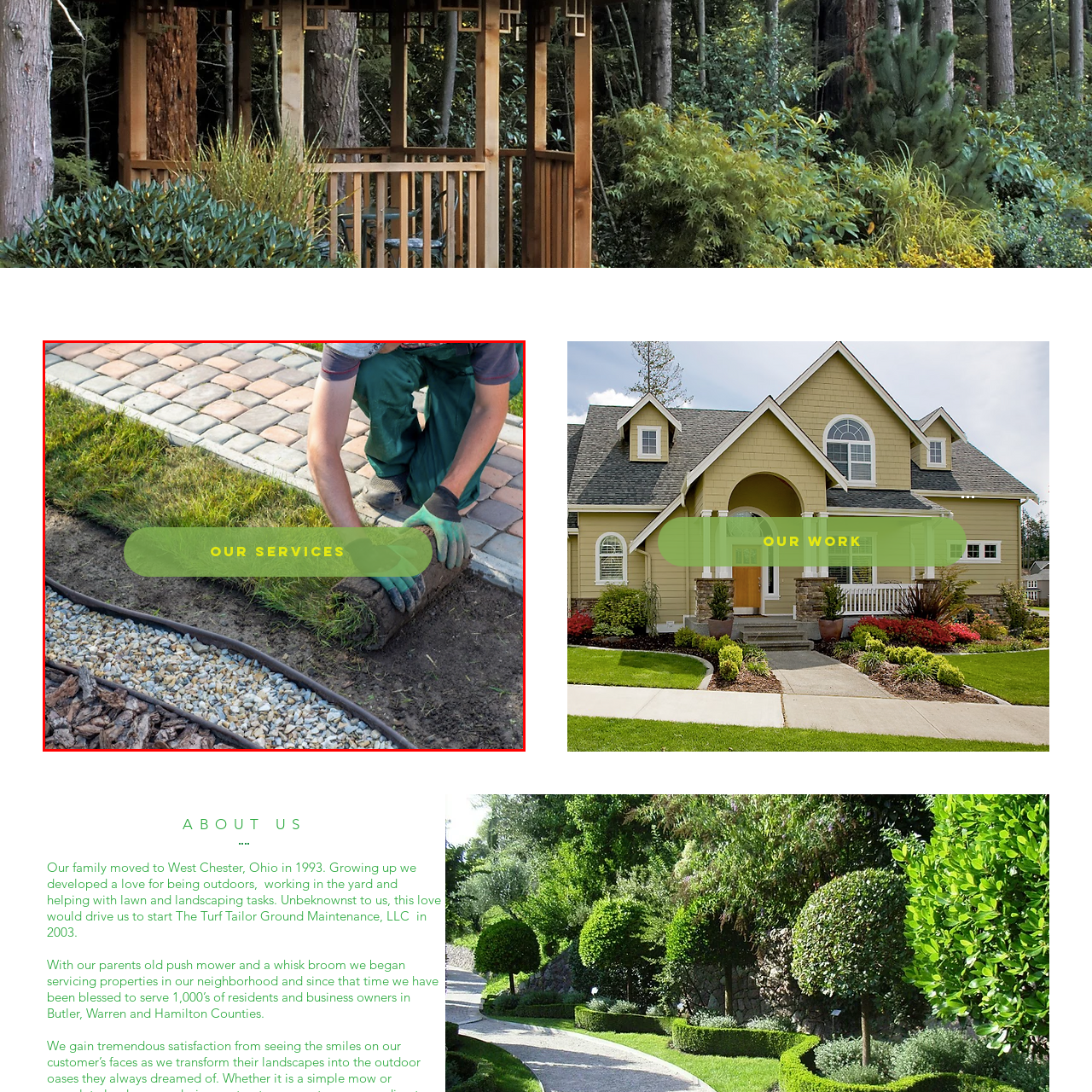Refer to the image within the red box and answer the question concisely with a single word or phrase: What does the overlay text read?

OUR SERVICES